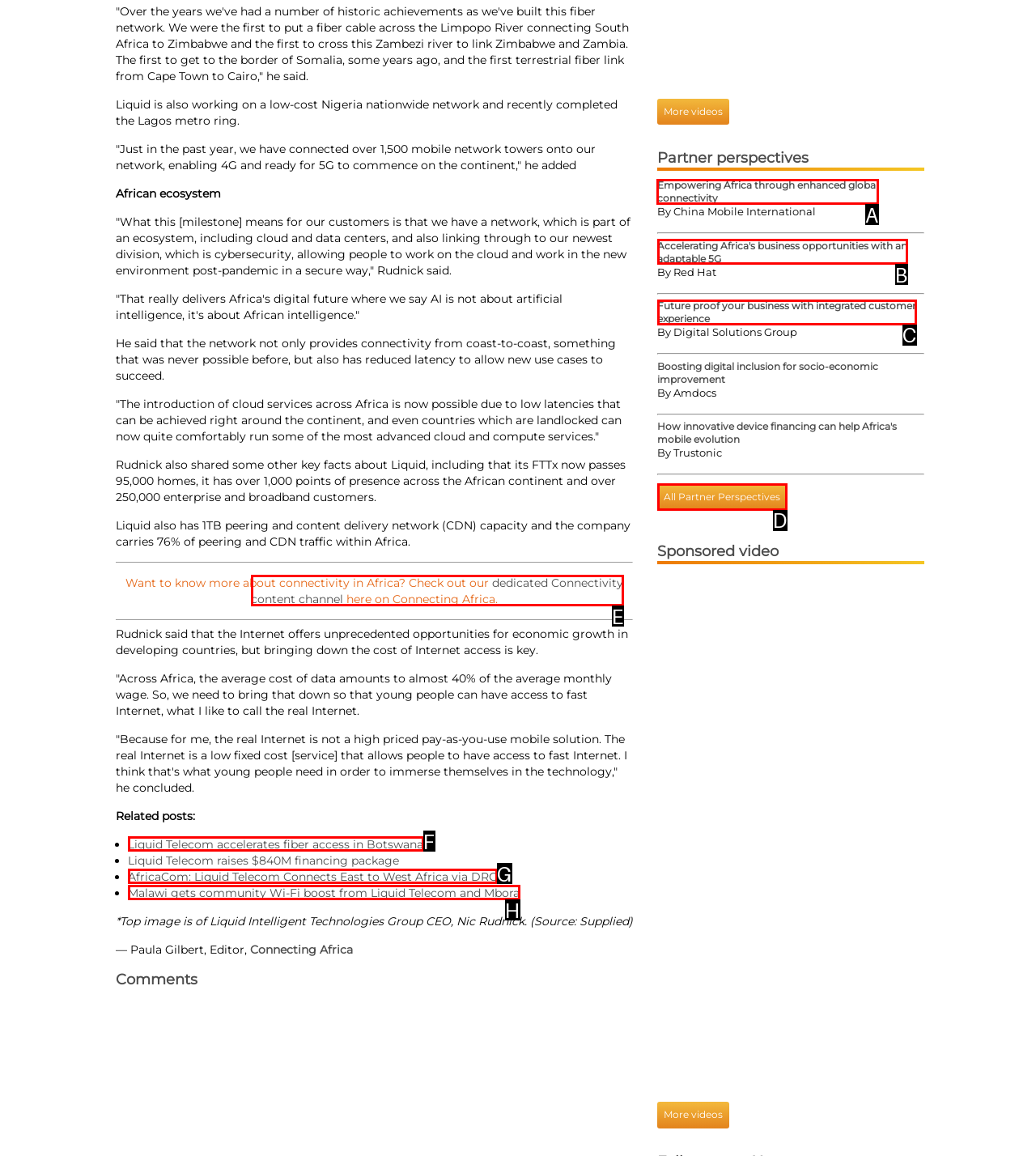Point out the HTML element I should click to achieve the following task: Read Empowering Africa through enhanced global connectivity Provide the letter of the selected option from the choices.

A